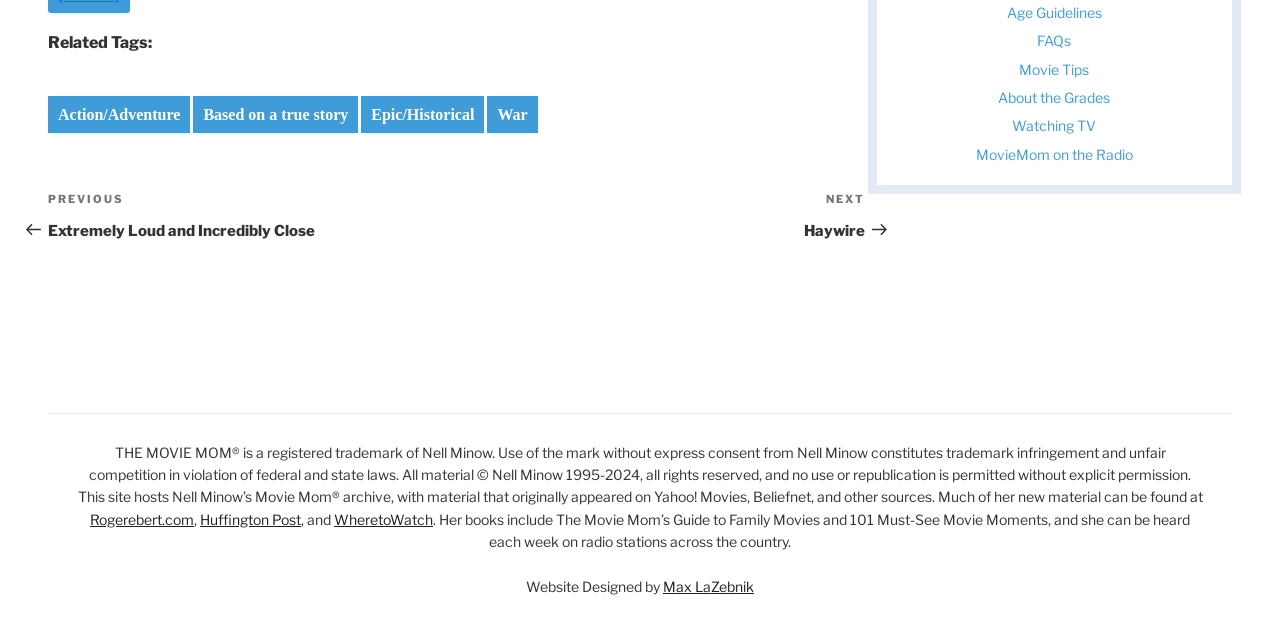How many links are there in the 'About' section?
Based on the image, please offer an in-depth response to the question.

The 'About' section contains links to 'Age Guidelines', 'FAQs', 'Movie Tips', 'About the Grades', 'Watching TV', and 'MovieMom on the Radio', totaling six links.